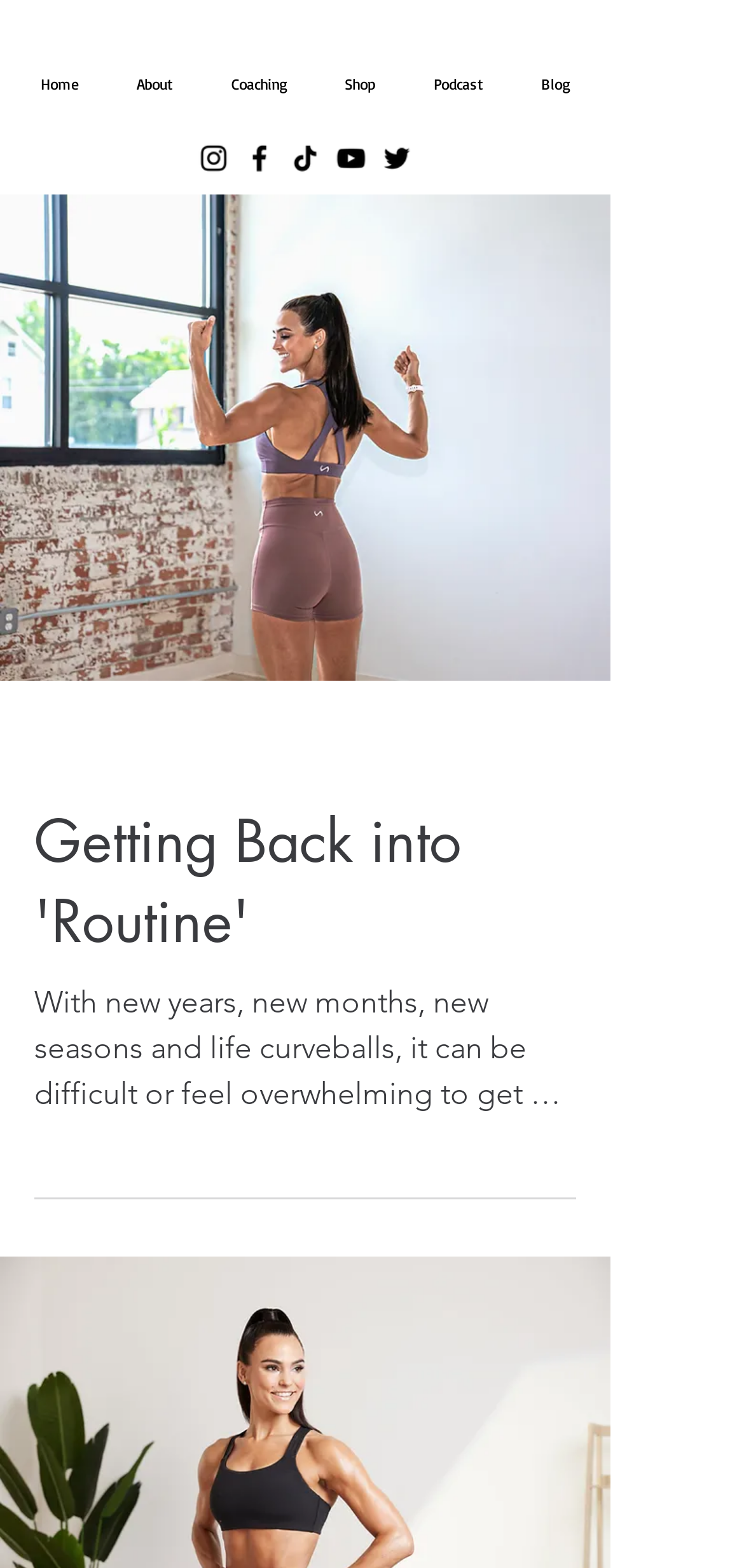Illustrate the webpage with a detailed description.

The webpage is about fitness and wellness, with a focus on the personal brand of Melissa Kendter. At the top, there is a navigation bar with links to different sections of the website, including Home, About, Coaching, Shop, Podcast, and Blog. 

Below the navigation bar, there is a social media bar with links to Melissa Kendter's profiles on Instagram, Facebook, TikTok, YouTube, and Twitter, each accompanied by its respective icon.

The main content of the webpage is an article, which takes up most of the page. The article has a heading "Getting Back into 'Routine'" and a brief introduction that discusses the challenges of getting back into a routine with the changes in life.